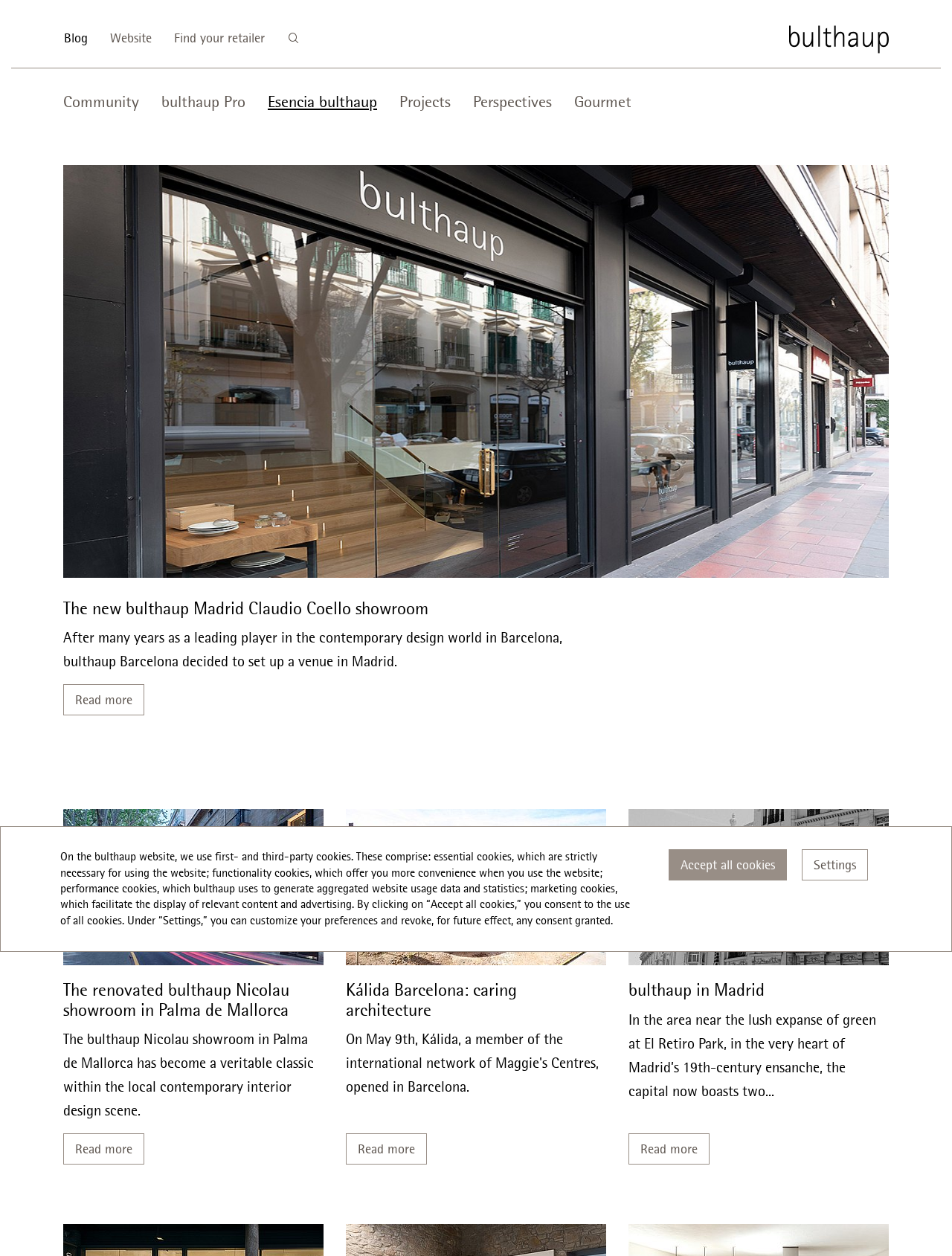Using details from the image, please answer the following question comprehensively:
What is the purpose of the cookies on the website?

I read the text at the bottom of the webpage, which explains the purpose of the cookies. It says that the cookies are used to offer convenience when using the website, and to generate aggregated website usage data and statistics.